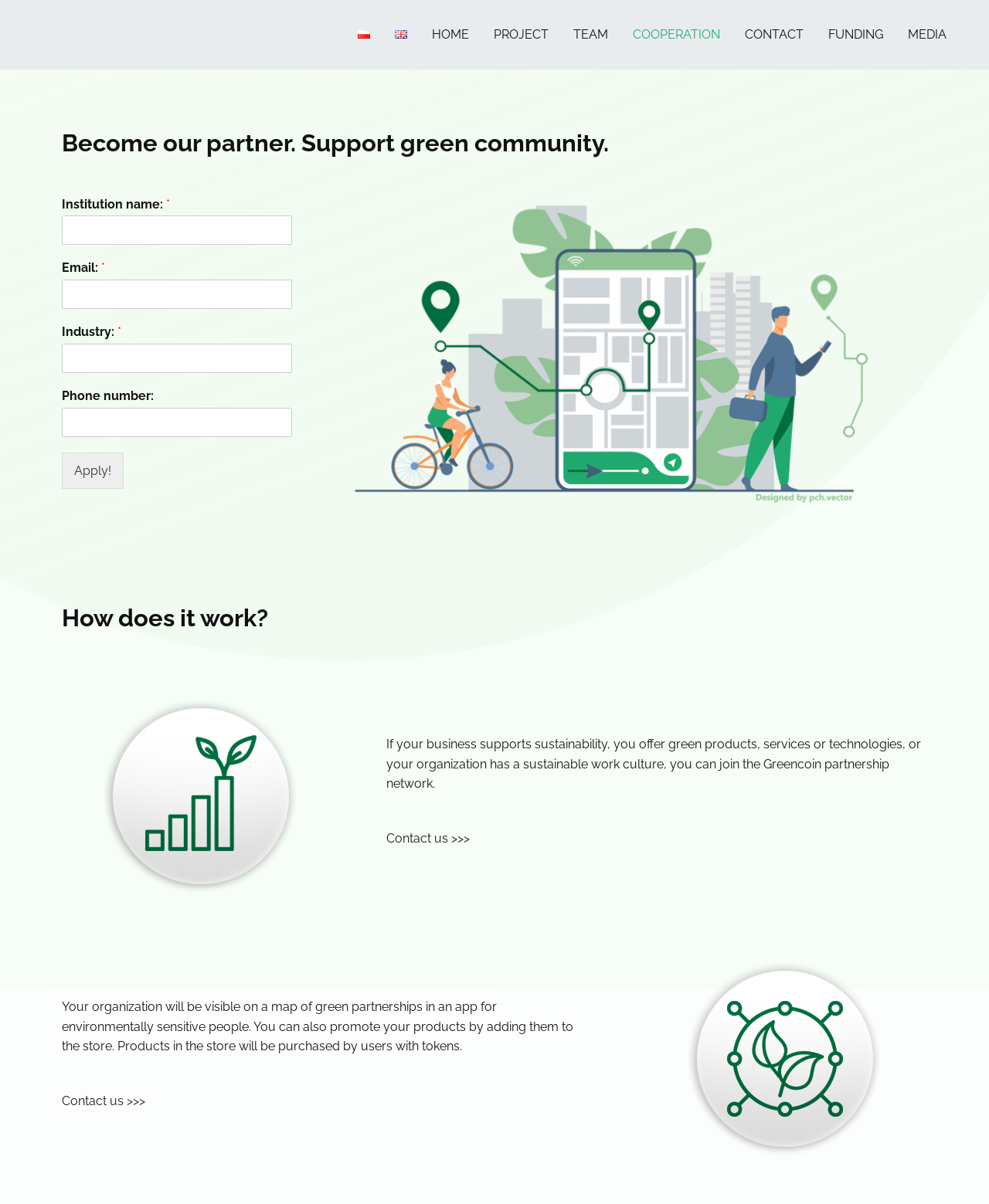Please identify the bounding box coordinates of the element that needs to be clicked to execute the following command: "Enter institution name". Provide the bounding box using four float numbers between 0 and 1, formatted as [left, top, right, bottom].

[0.062, 0.179, 0.296, 0.204]